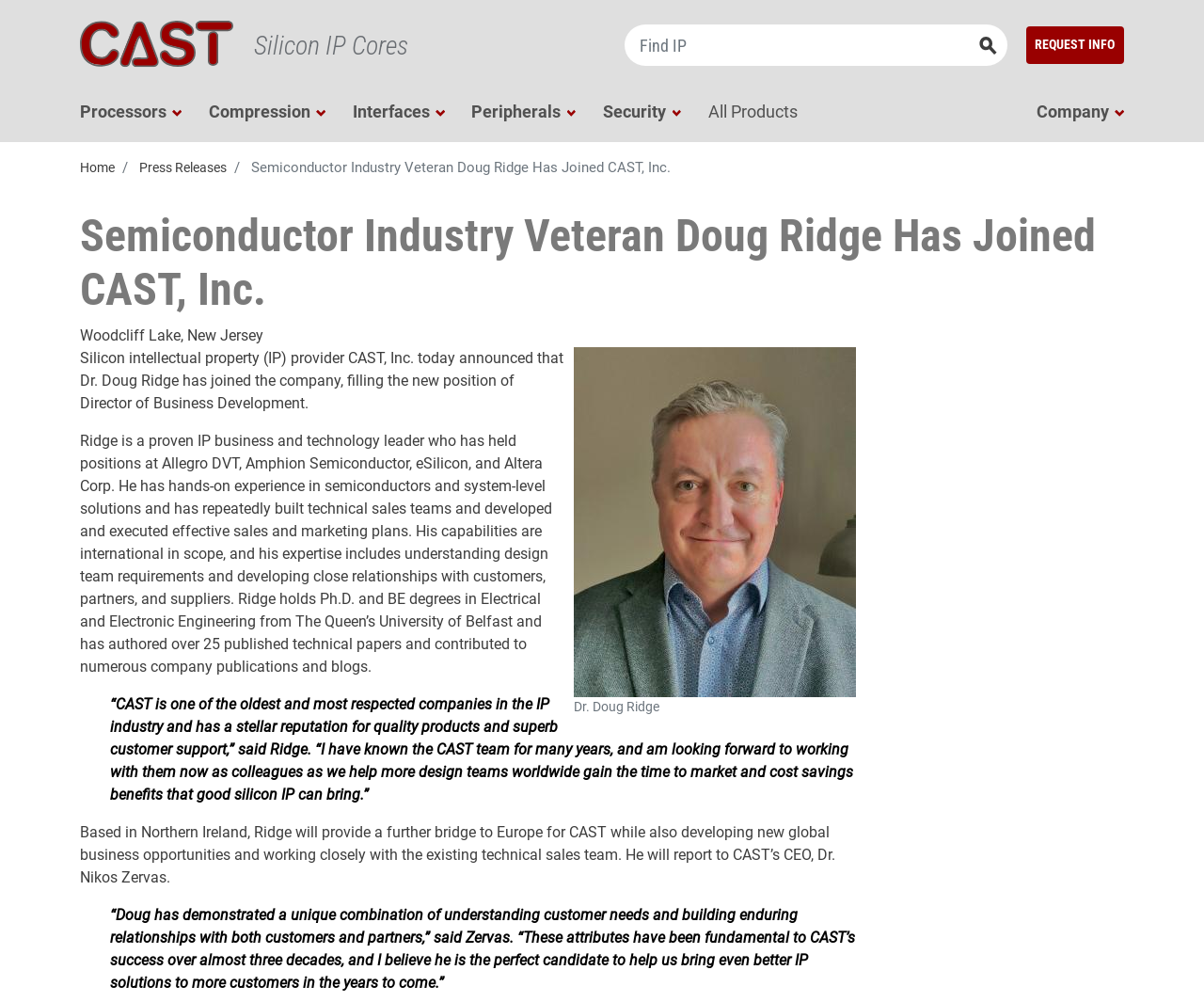Determine the main headline of the webpage and provide its text.

Semiconductor Industry Veteran Doug Ridge Has Joined CAST, Inc.